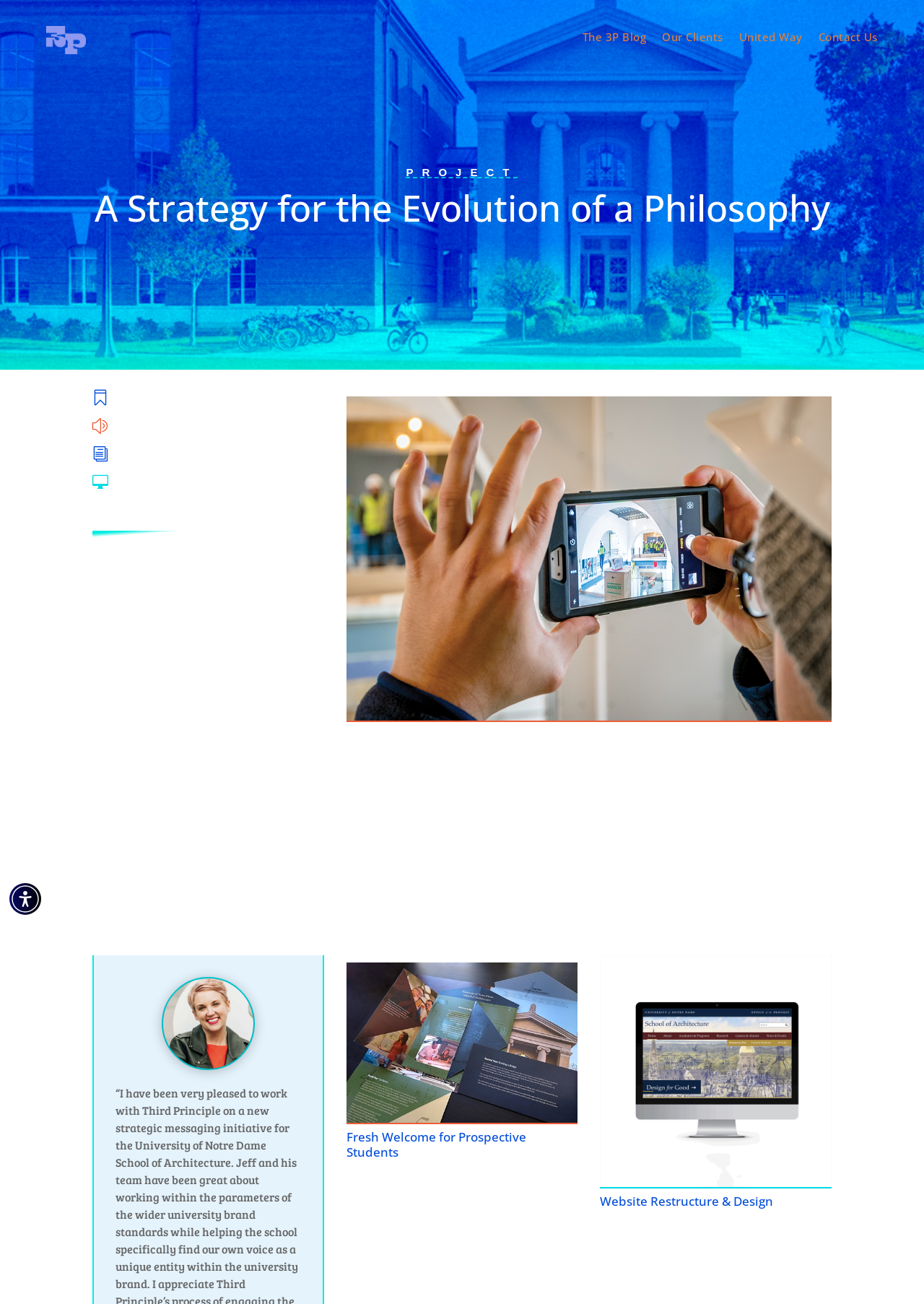Please determine the heading text of this webpage.

A Strategy for the Evolution of a Philosophy